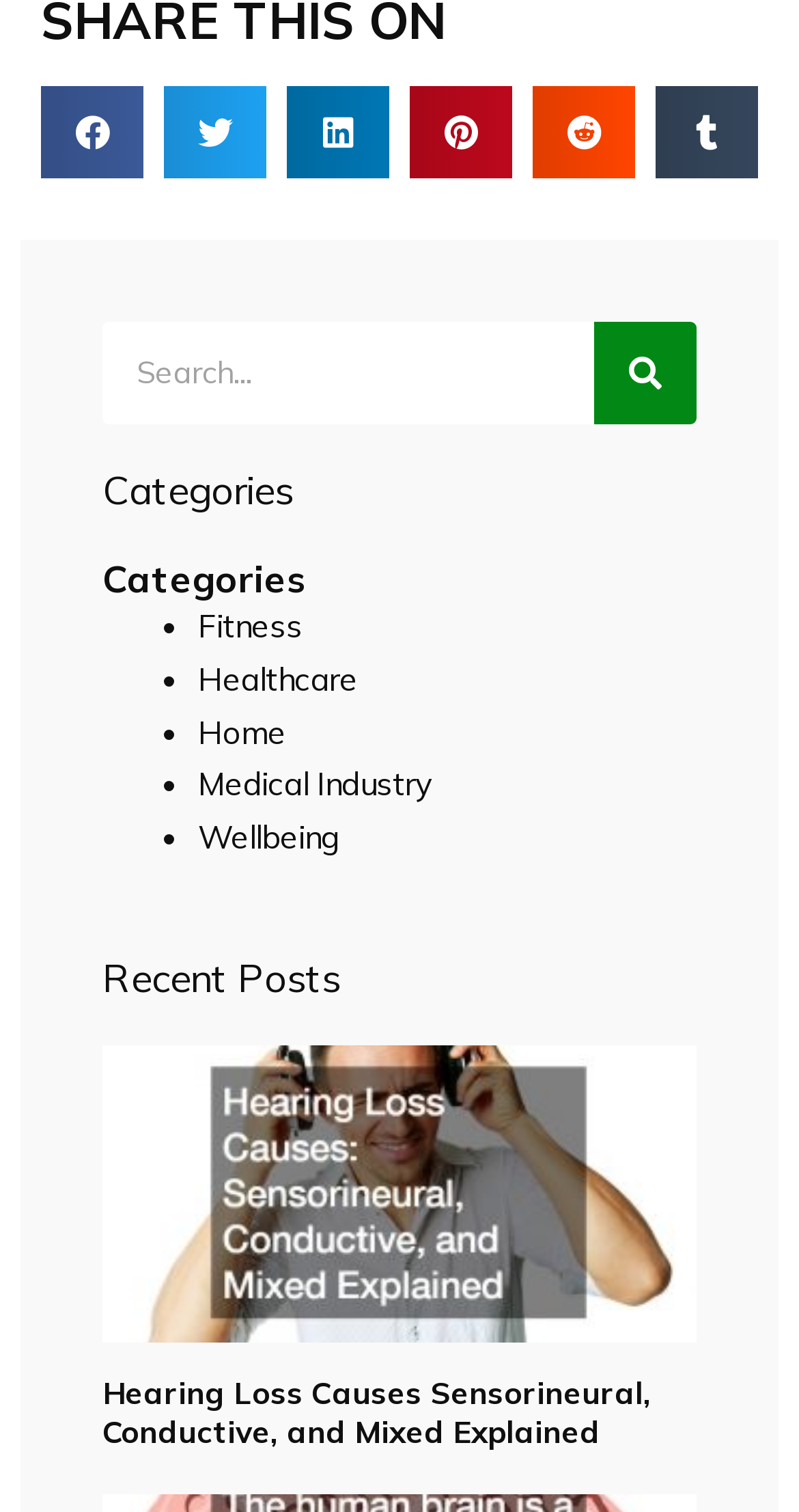Locate the bounding box coordinates of the clickable region necessary to complete the following instruction: "Read the article about Hearing Loss Causes". Provide the coordinates in the format of four float numbers between 0 and 1, i.e., [left, top, right, bottom].

[0.128, 0.908, 0.815, 0.96]